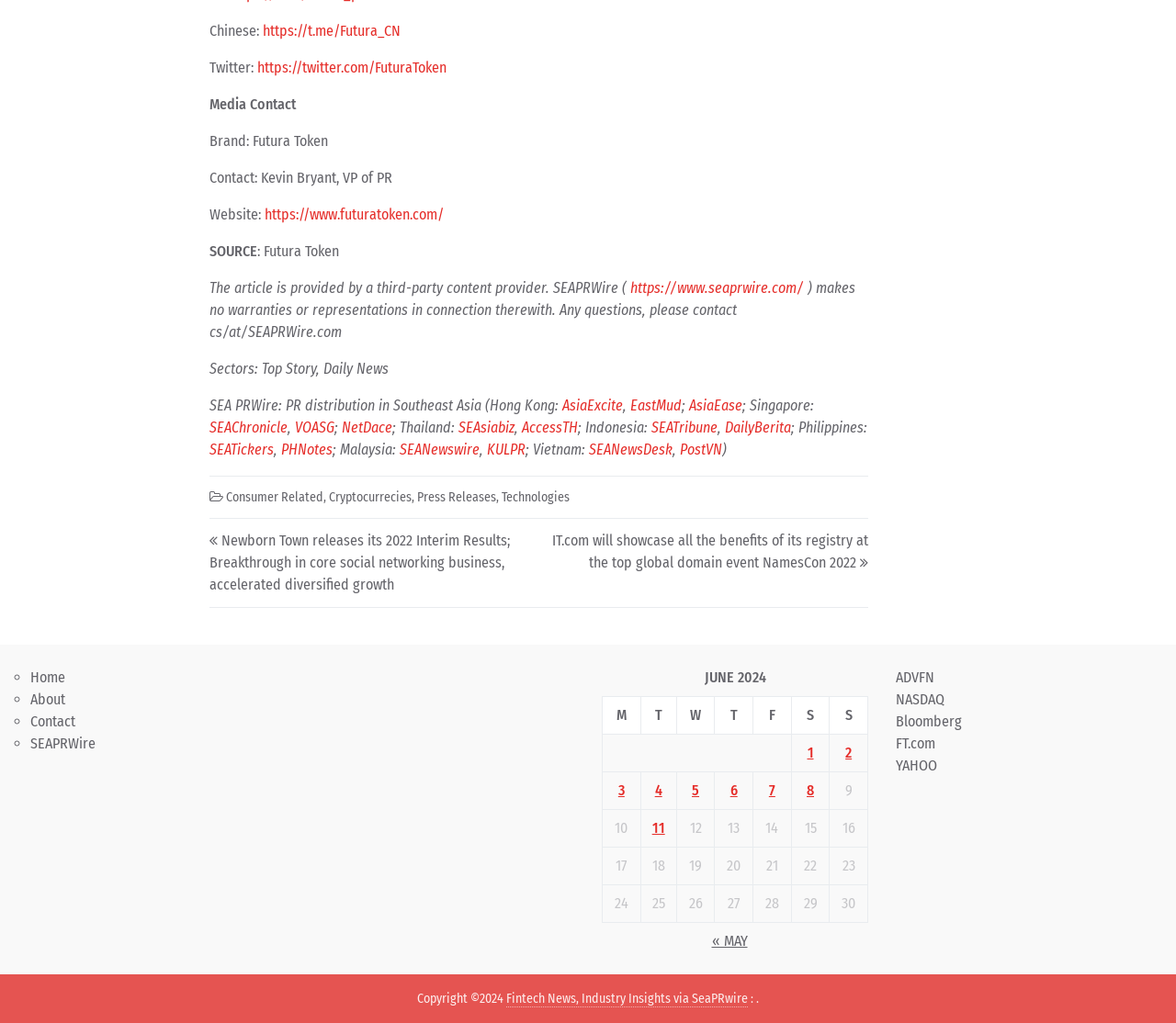Identify the bounding box coordinates of the HTML element based on this description: "Press Releases".

[0.355, 0.478, 0.422, 0.494]